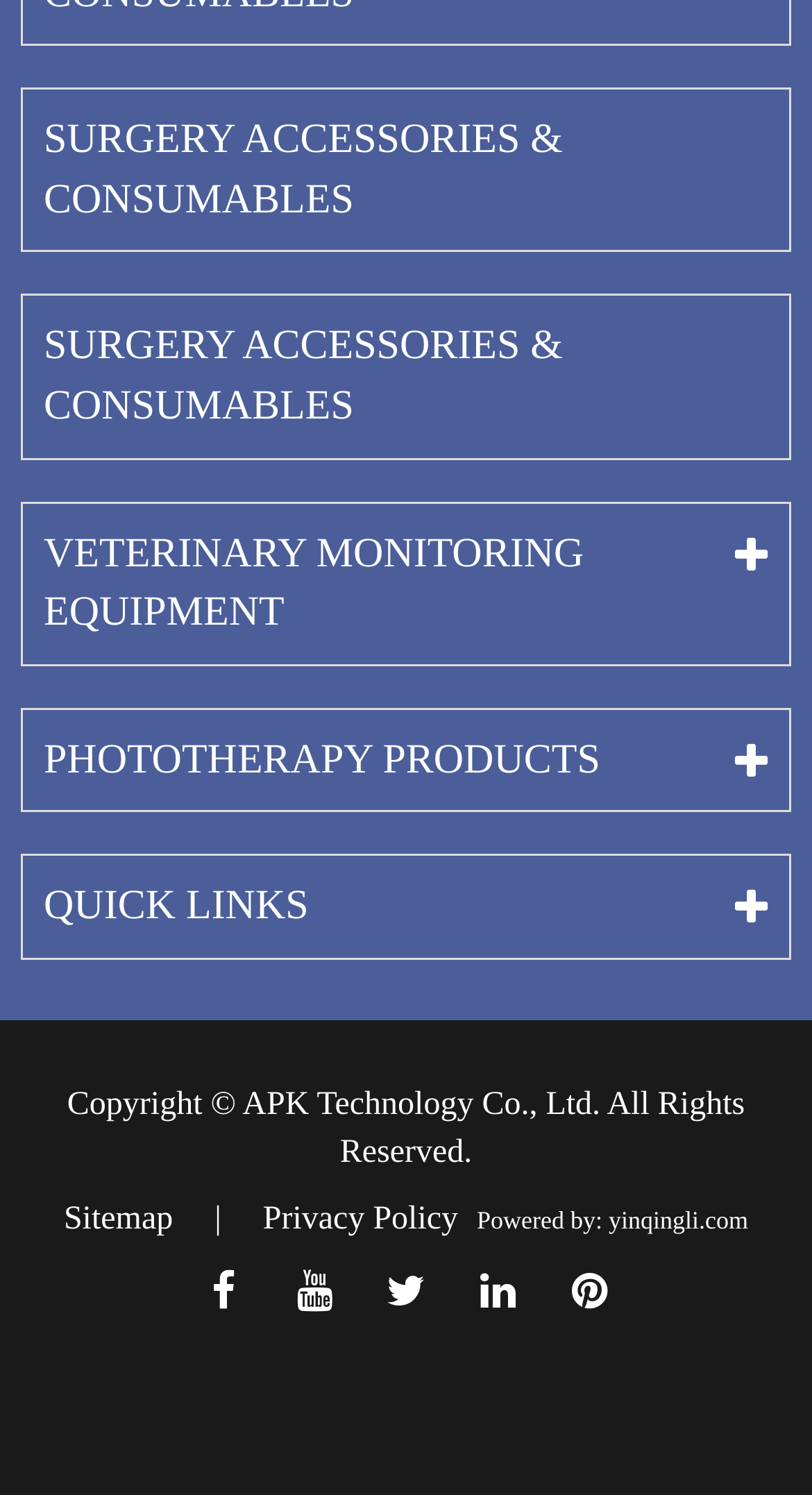Identify the bounding box for the UI element specified in this description: "Privacy Policy". The coordinates must be four float numbers between 0 and 1, formatted as [left, top, right, bottom].

[0.324, 0.804, 0.564, 0.828]